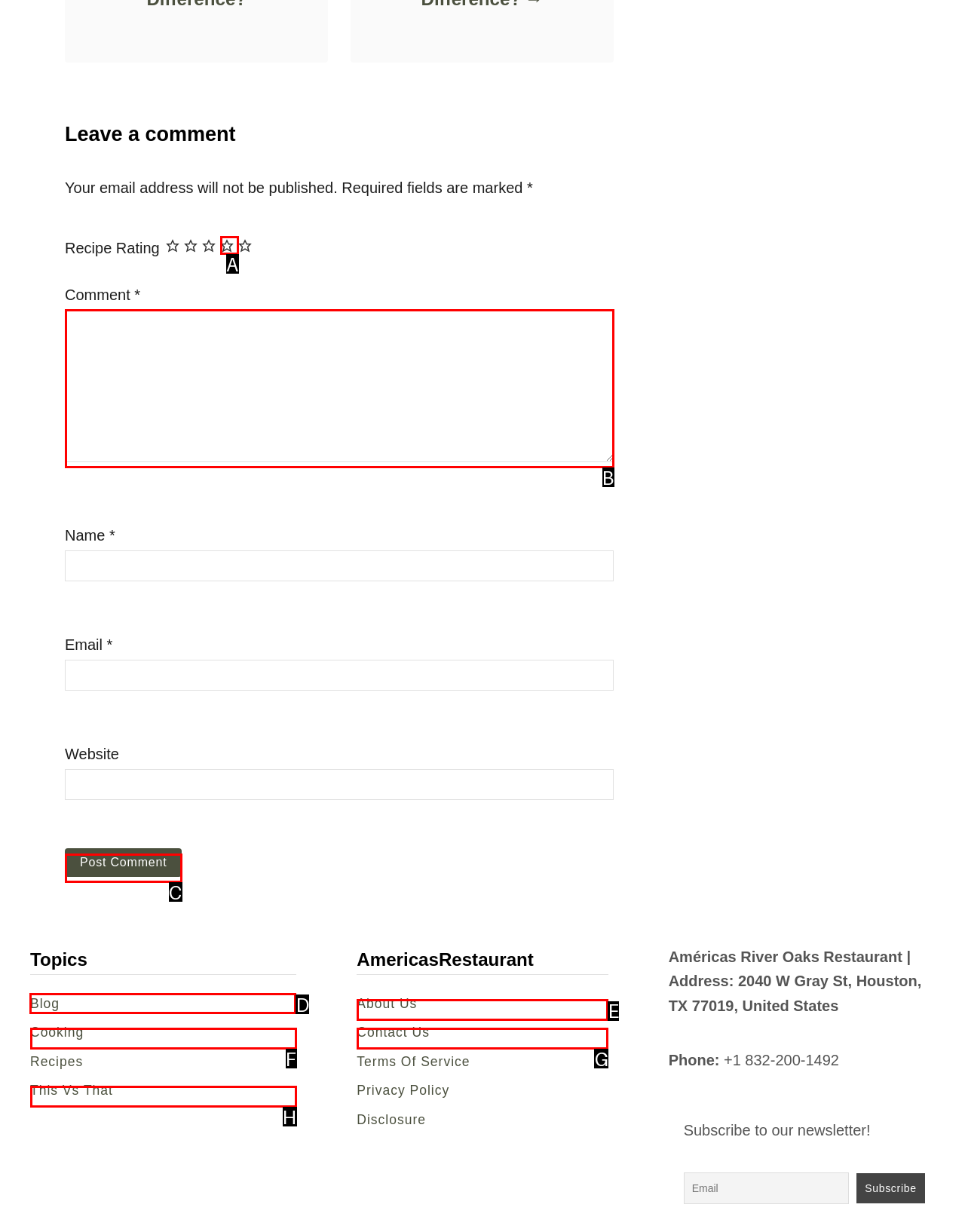Tell me the letter of the correct UI element to click for this instruction: Search for business travel news. Answer with the letter only.

None